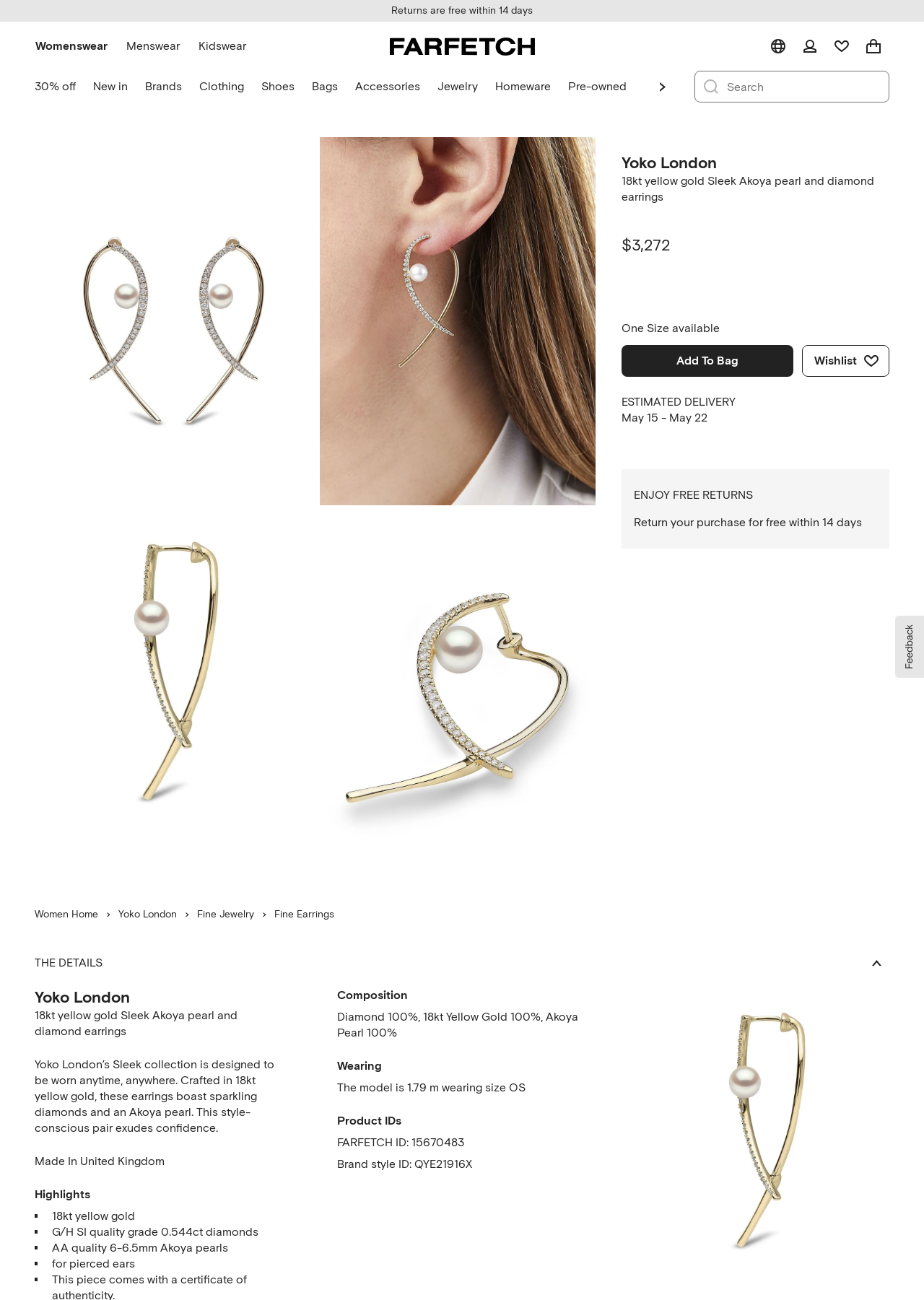Can you find the bounding box coordinates for the UI element given this description: "Shop the latest arrivals here"? Provide the coordinates as four float numbers between 0 and 1: [left, top, right, bottom].

[0.456, 0.003, 0.598, 0.013]